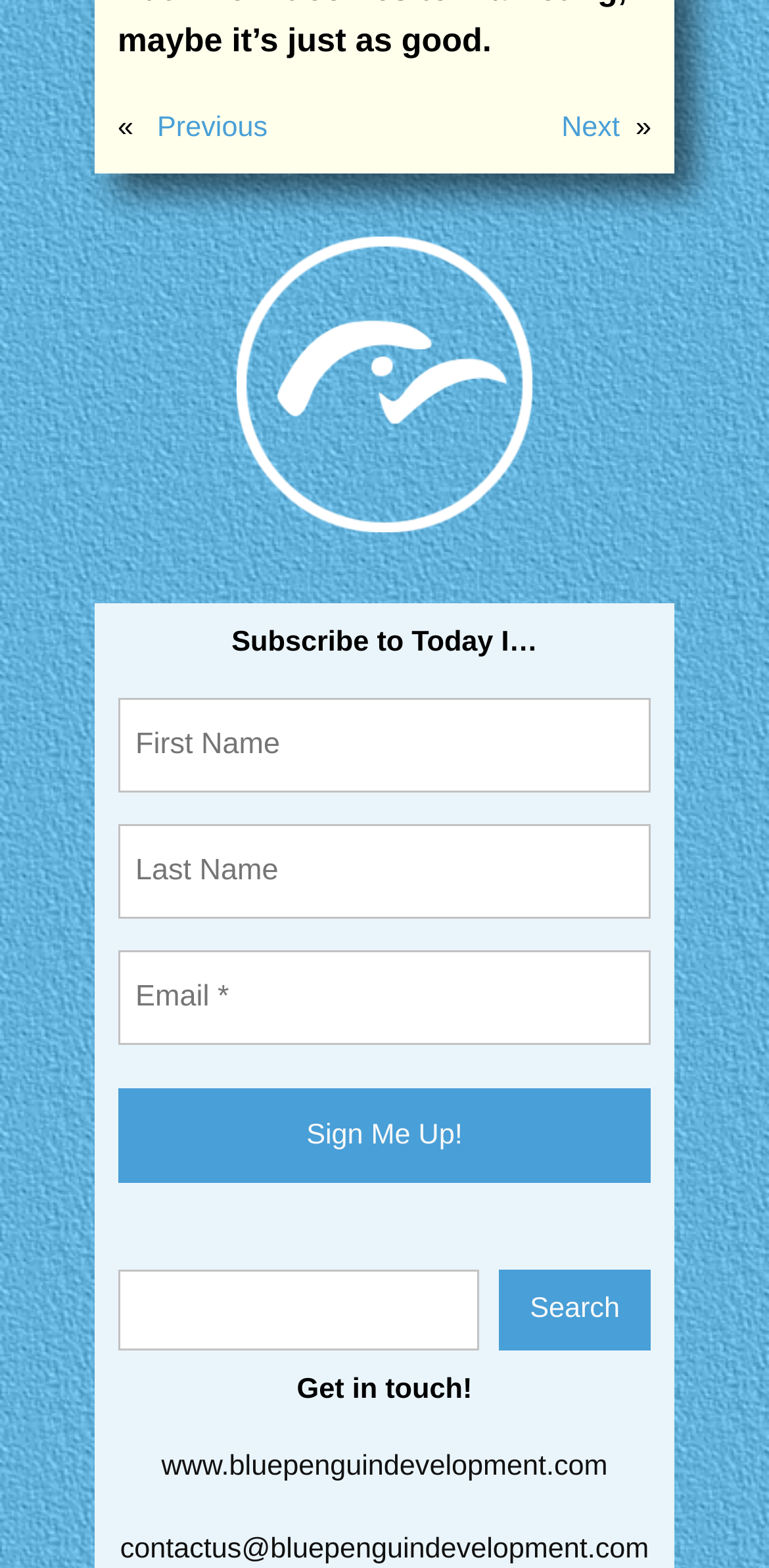What is the function of the search box?
Could you give a comprehensive explanation in response to this question?

The search box is located at the bottom of the page, and it has a button labeled 'Search' next to it. This suggests that the search box is used to search for something, although the exact scope of the search is not specified.